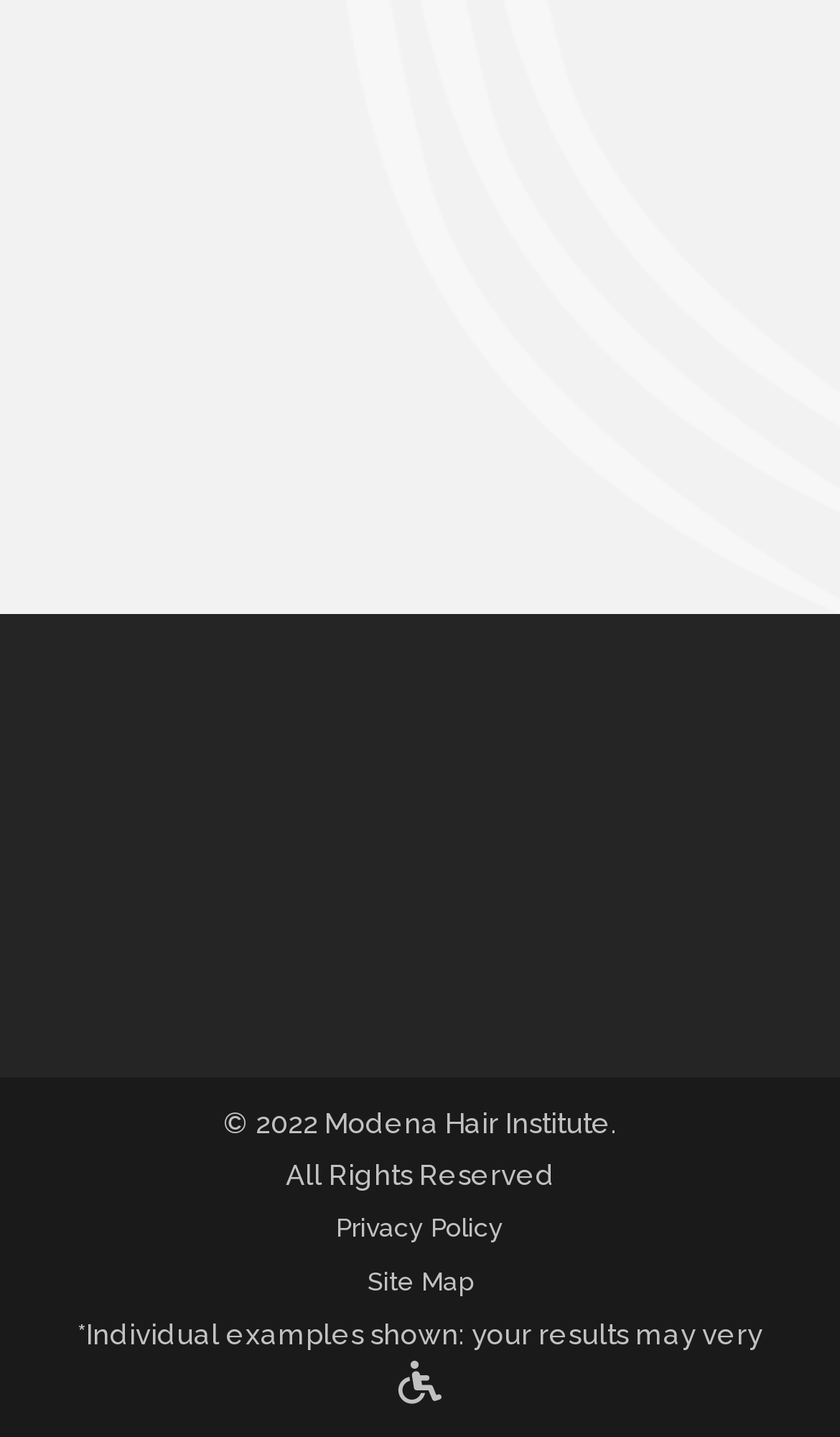Locate the coordinates of the bounding box for the clickable region that fulfills this instruction: "Search for a location by zip code".

None